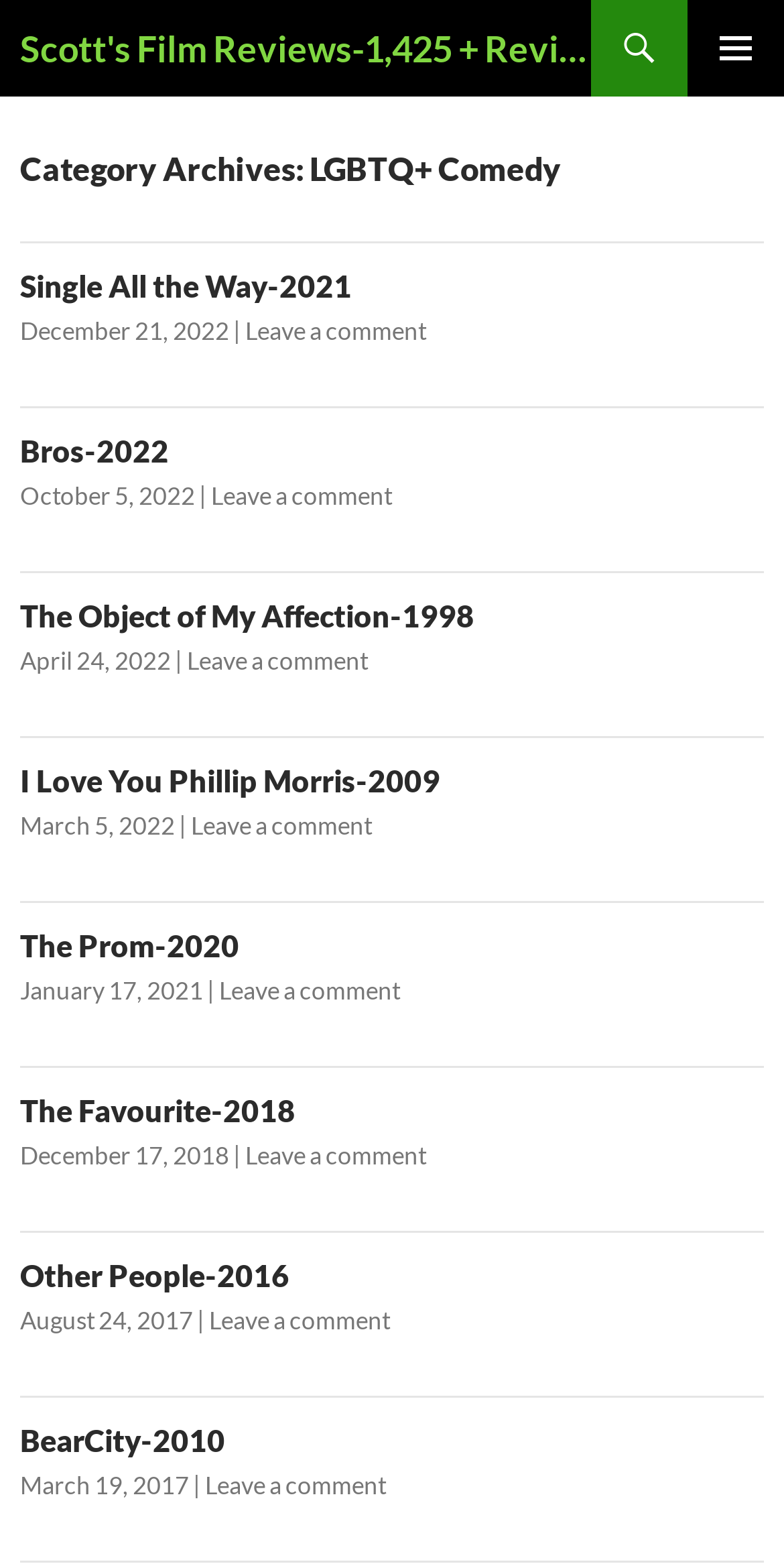Identify the bounding box coordinates of the part that should be clicked to carry out this instruction: "Go to the Single All the Way-2021 review".

[0.026, 0.171, 0.449, 0.194]